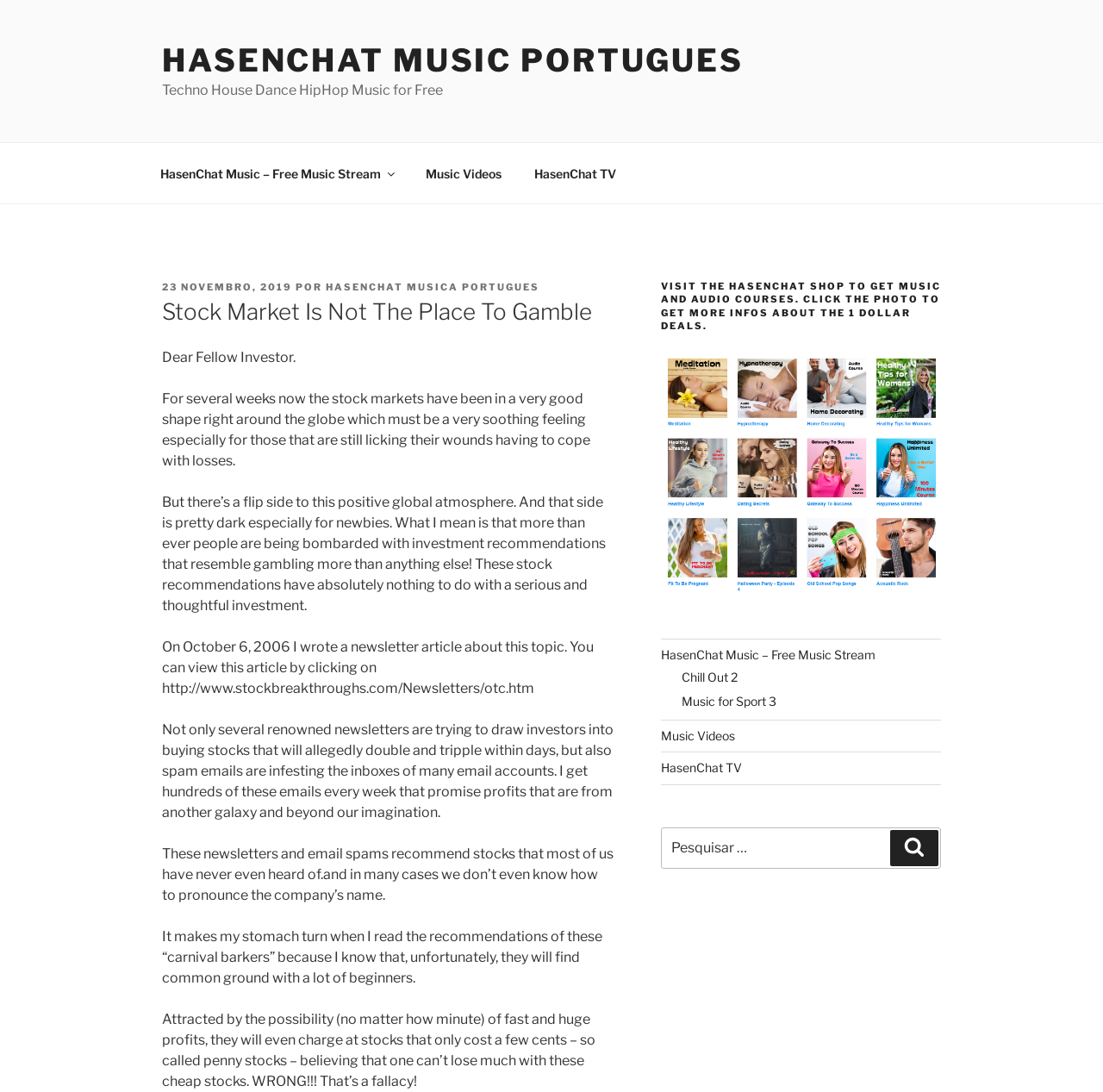What is the name of the music platform?
Please respond to the question with a detailed and thorough explanation.

I found the answer by looking at the top navigation menu, where it says 'HasenChat Music – Free Music Stream'. This suggests that HasenChat Music is a music platform that offers free music streaming.